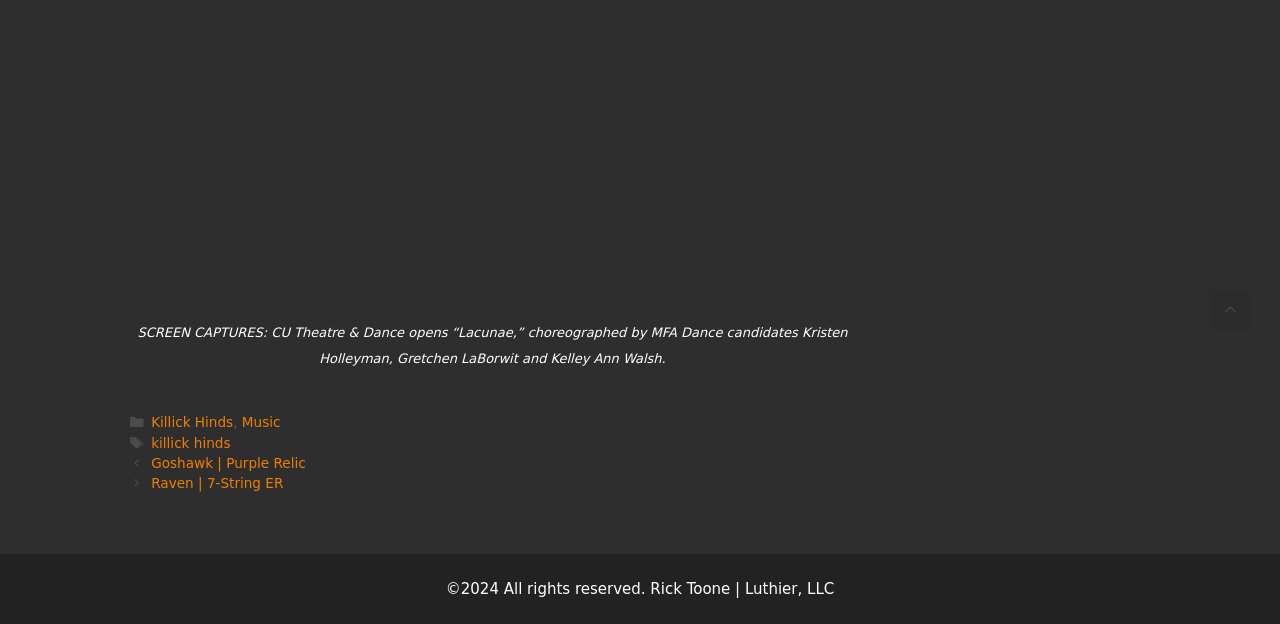What is the purpose of the link at the bottom right?
Please provide a comprehensive answer based on the information in the image.

The link at the bottom right has the text 'Scroll back to top', indicating that its purpose is to allow users to quickly scroll back to the top of the webpage.